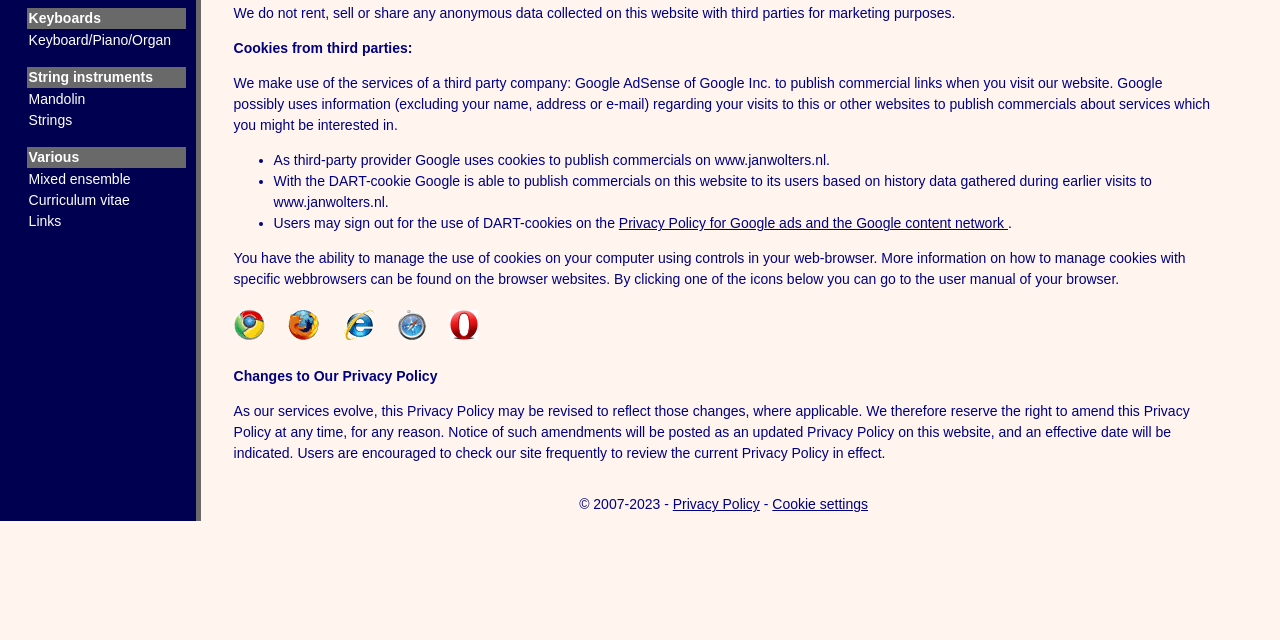Highlight the bounding box of the UI element that corresponds to this description: "alt="Internet Explorer"".

[0.268, 0.512, 0.308, 0.537]